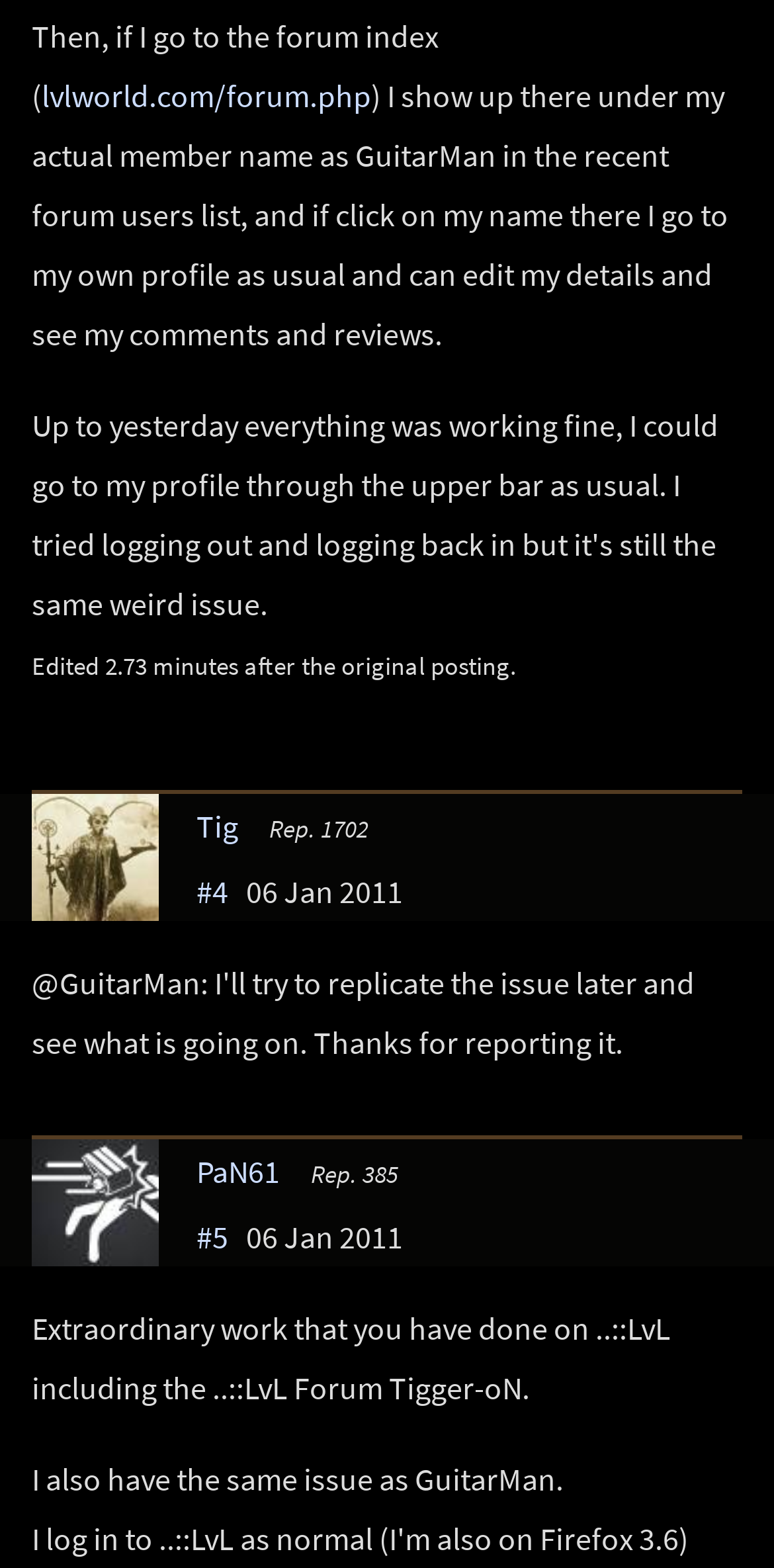Identify the bounding box coordinates for the UI element that matches this description: "Corruption Ledger".

None